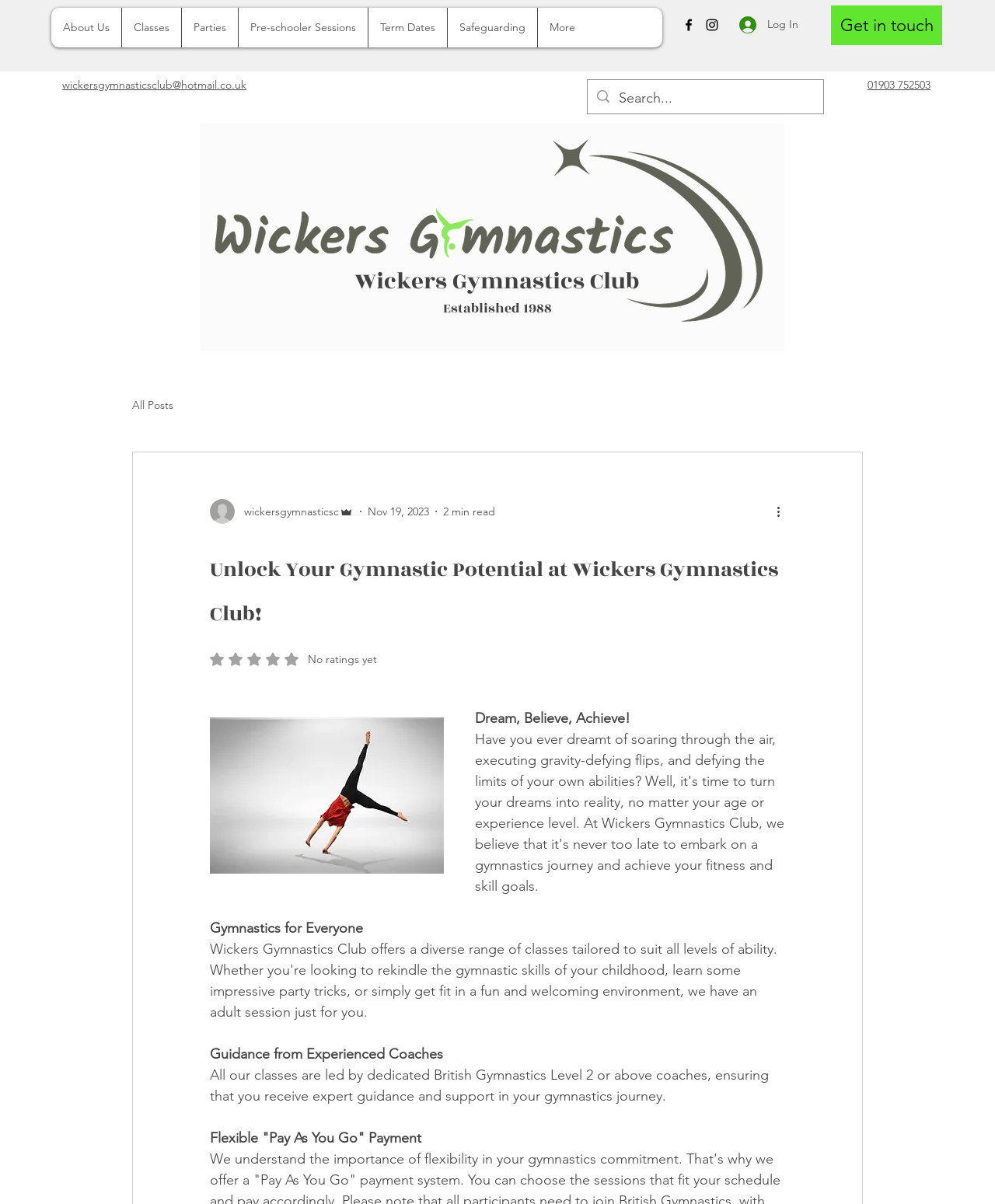Could you determine the bounding box coordinates of the clickable element to complete the instruction: "Get in touch with Wickers Gymnastics Club"? Provide the coordinates as four float numbers between 0 and 1, i.e., [left, top, right, bottom].

[0.835, 0.005, 0.947, 0.037]